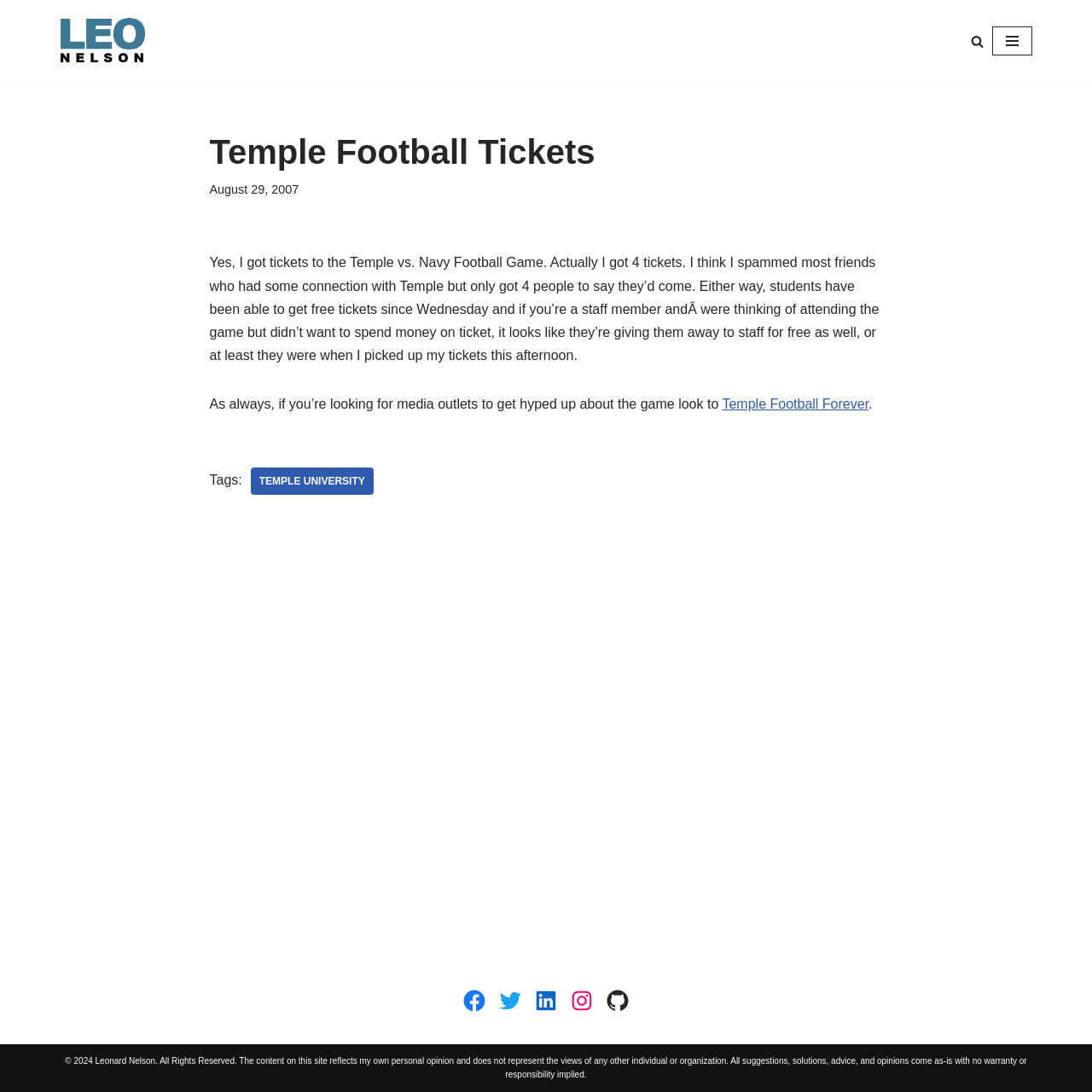Please determine the bounding box coordinates of the element's region to click for the following instruction: "go to personal homepage".

[0.055, 0.014, 0.148, 0.061]